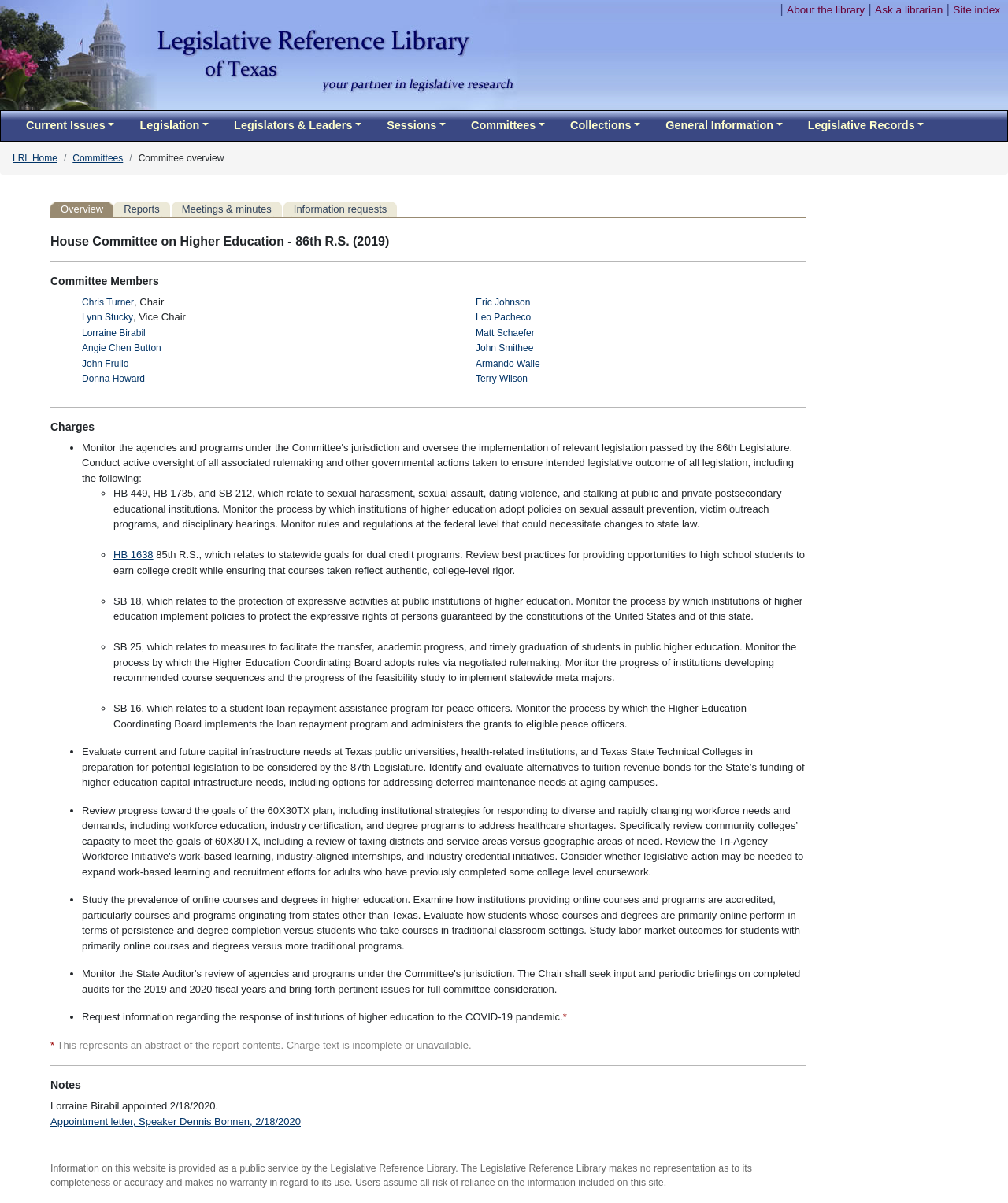Could you please study the image and provide a detailed answer to the question:
What is the role of Chris Turner?

I found the answer by looking at the link 'Chris Turner' which is followed by the static text ', Chair' in the 'Committee Members' section of the webpage.